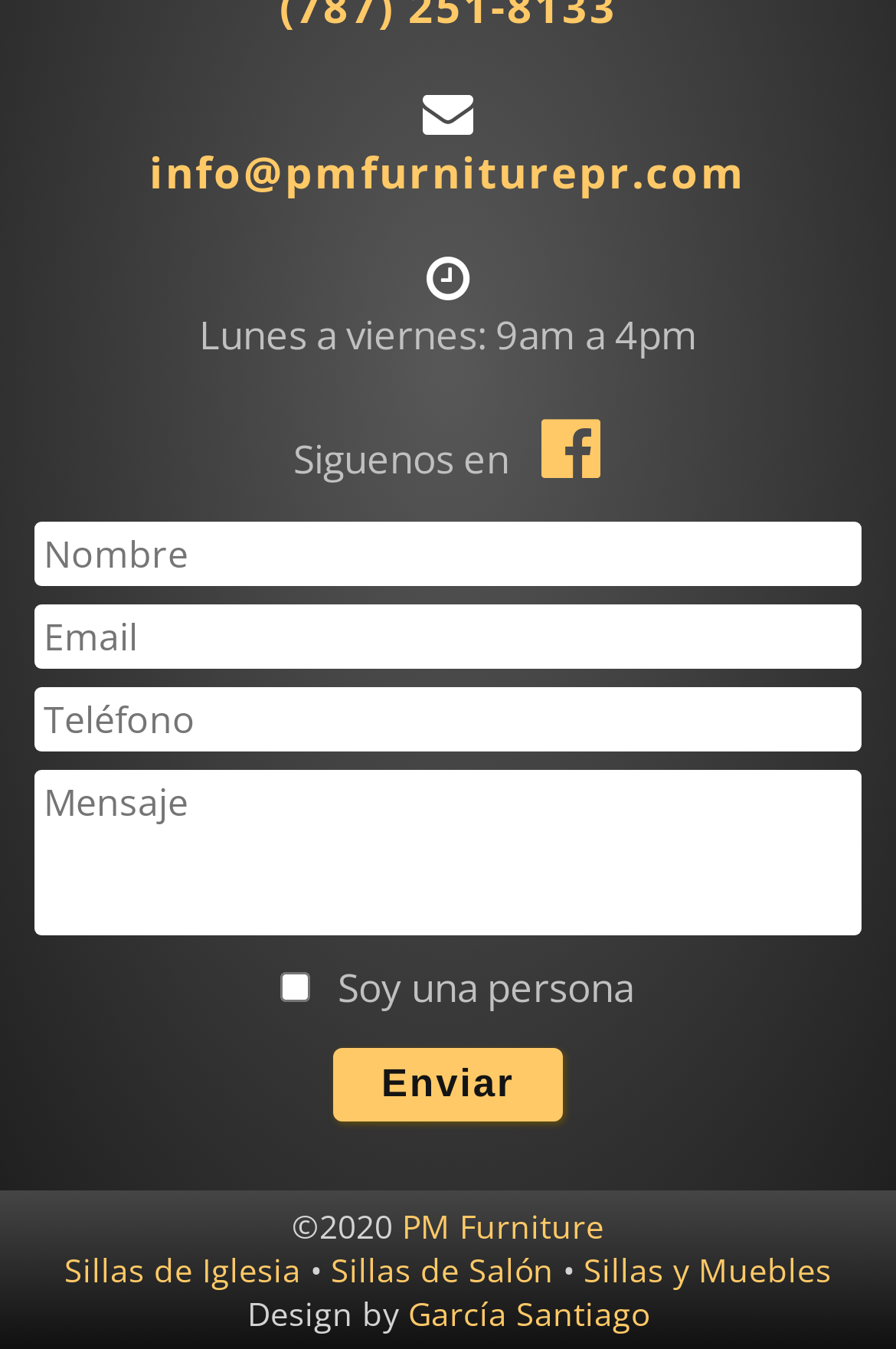What is the contact email?
Could you please answer the question thoroughly and with as much detail as possible?

I found the contact email by looking at the link element with the text 'info@pmfurniturepr.com' which is located at the top of the page.